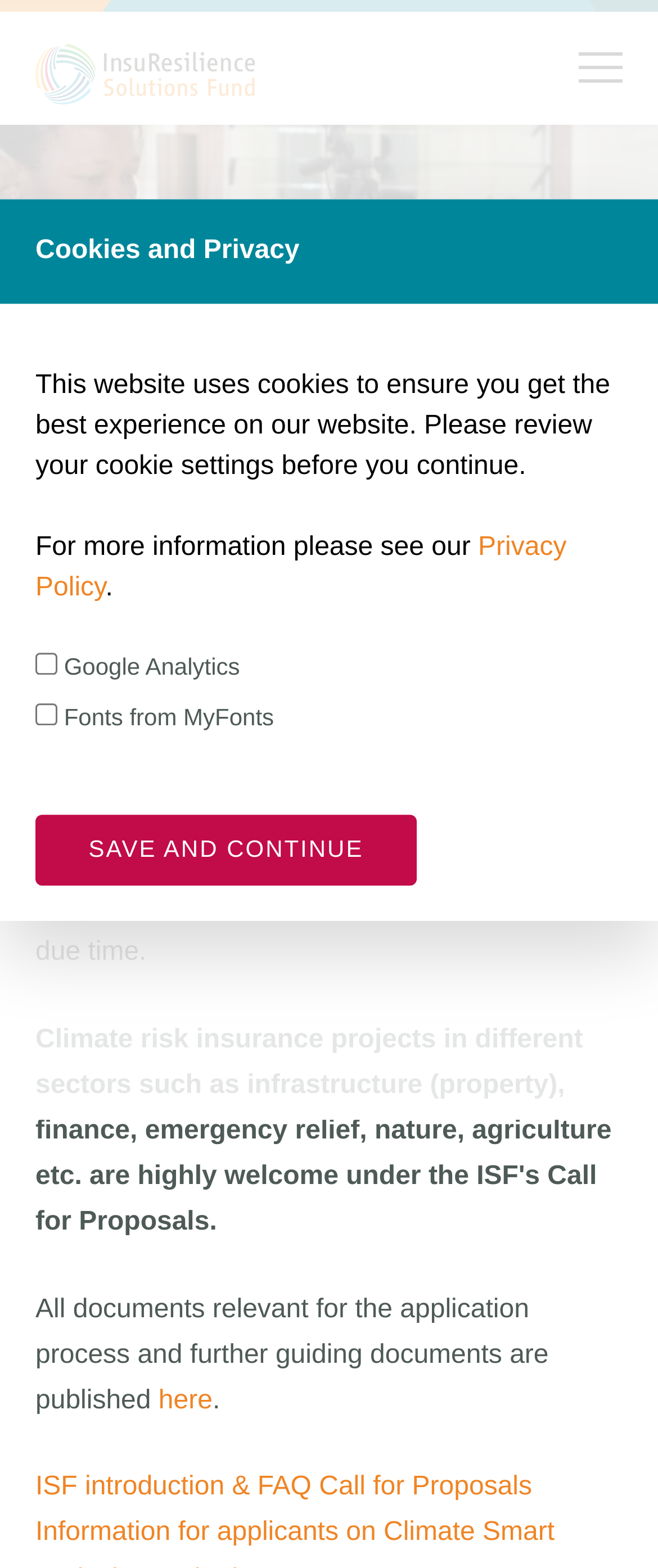Please give a short response to the question using one word or a phrase:
What is the purpose of the 'SAVE AND CONTINUE' button?

To save and continue the application